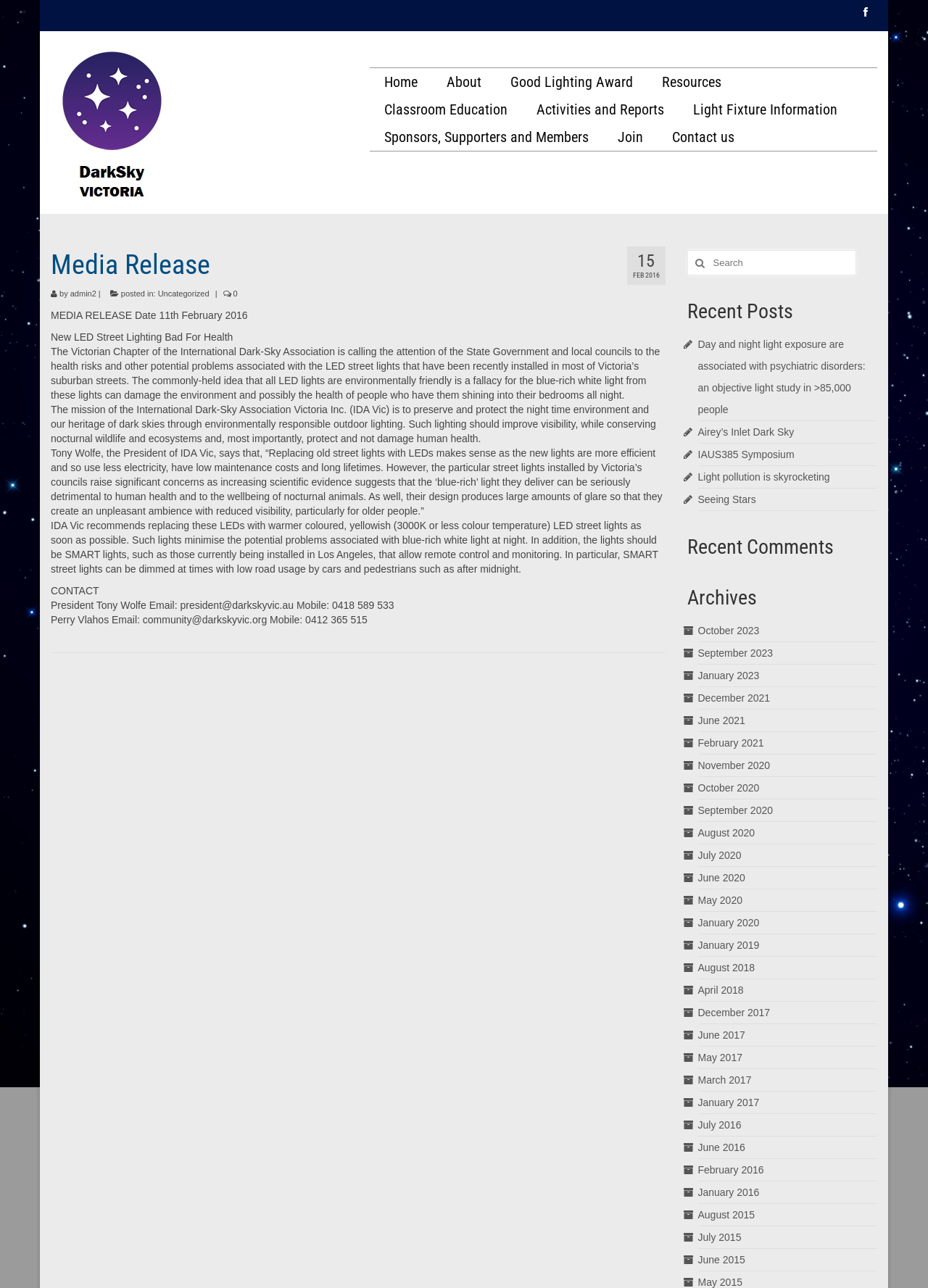How many links are there in the 'Recent Posts' section?
Please provide a single word or phrase in response based on the screenshot.

5